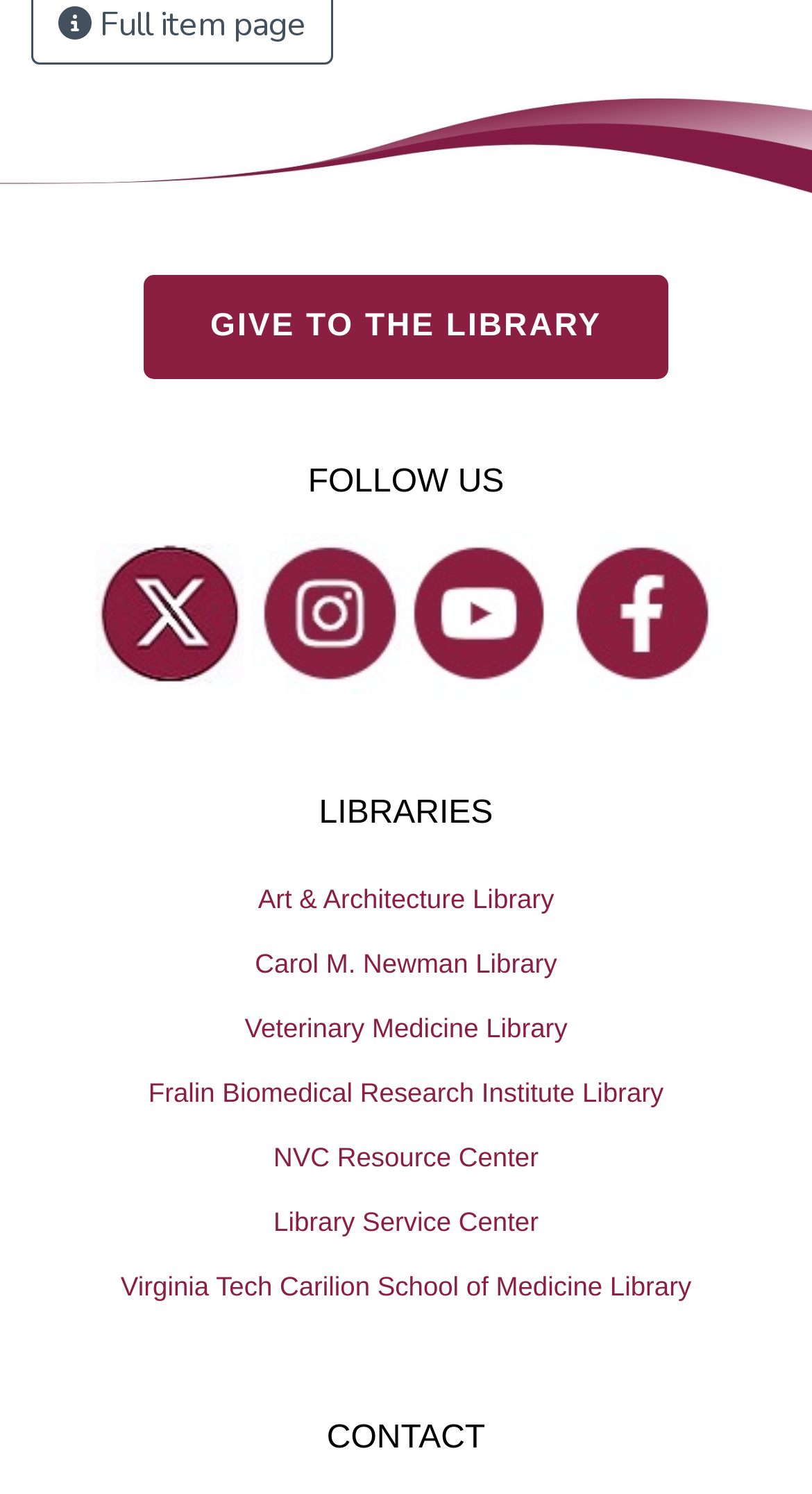What are the libraries listed on this webpage?
Please answer using one word or phrase, based on the screenshot.

Multiple libraries